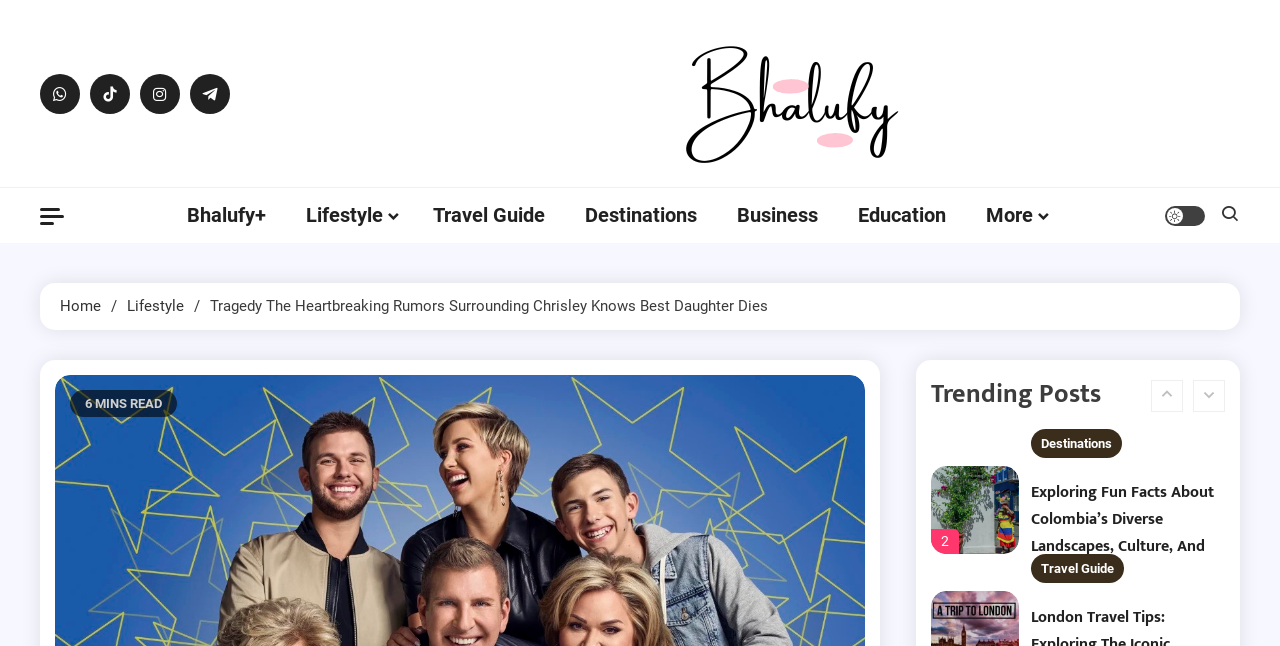Use a single word or phrase to answer the question: What is the name of the website?

Bhalufy